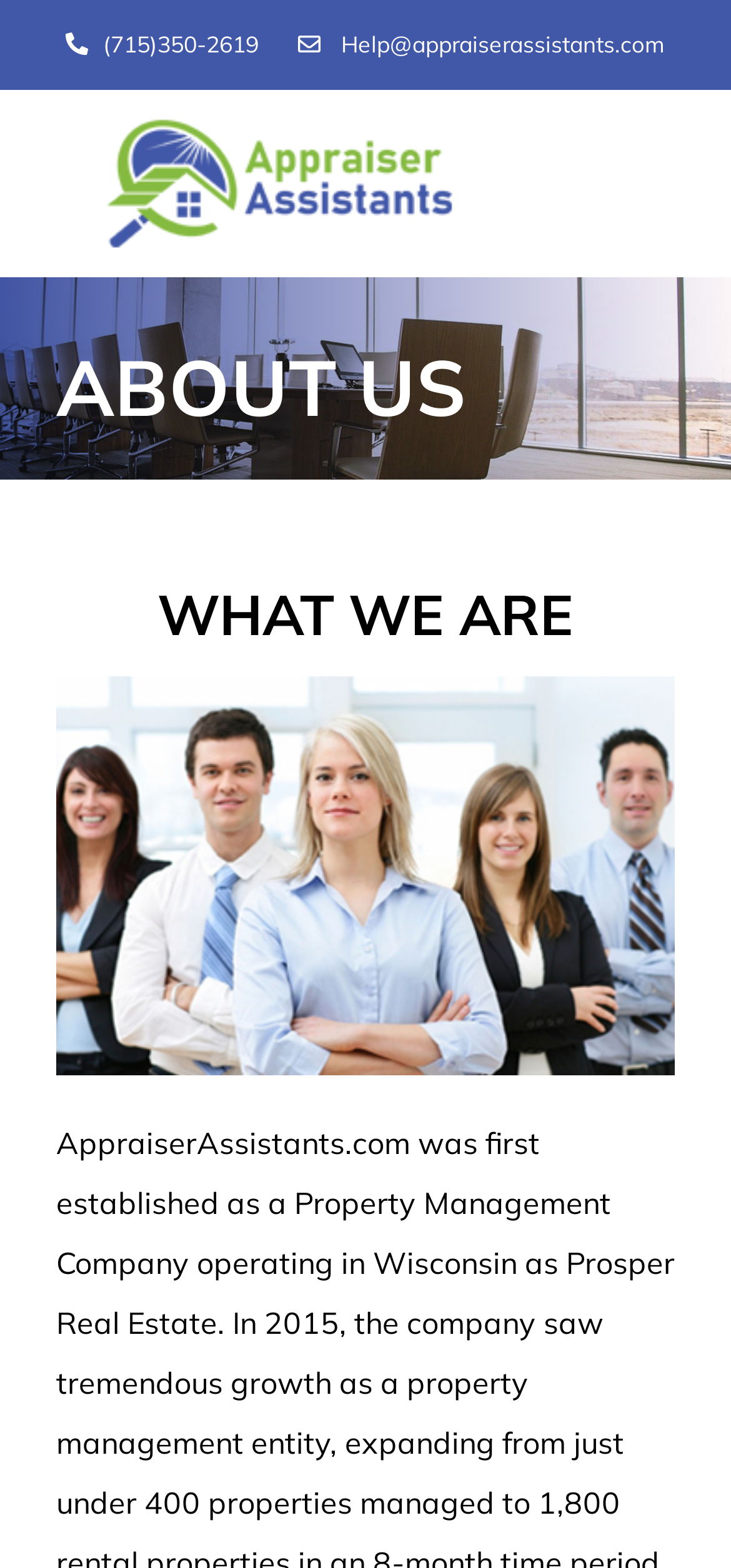Please identify the bounding box coordinates of the element's region that I should click in order to complete the following instruction: "Toggle the navigation menu". The bounding box coordinates consist of four float numbers between 0 and 1, i.e., [left, top, right, bottom].

[0.718, 0.079, 0.923, 0.155]